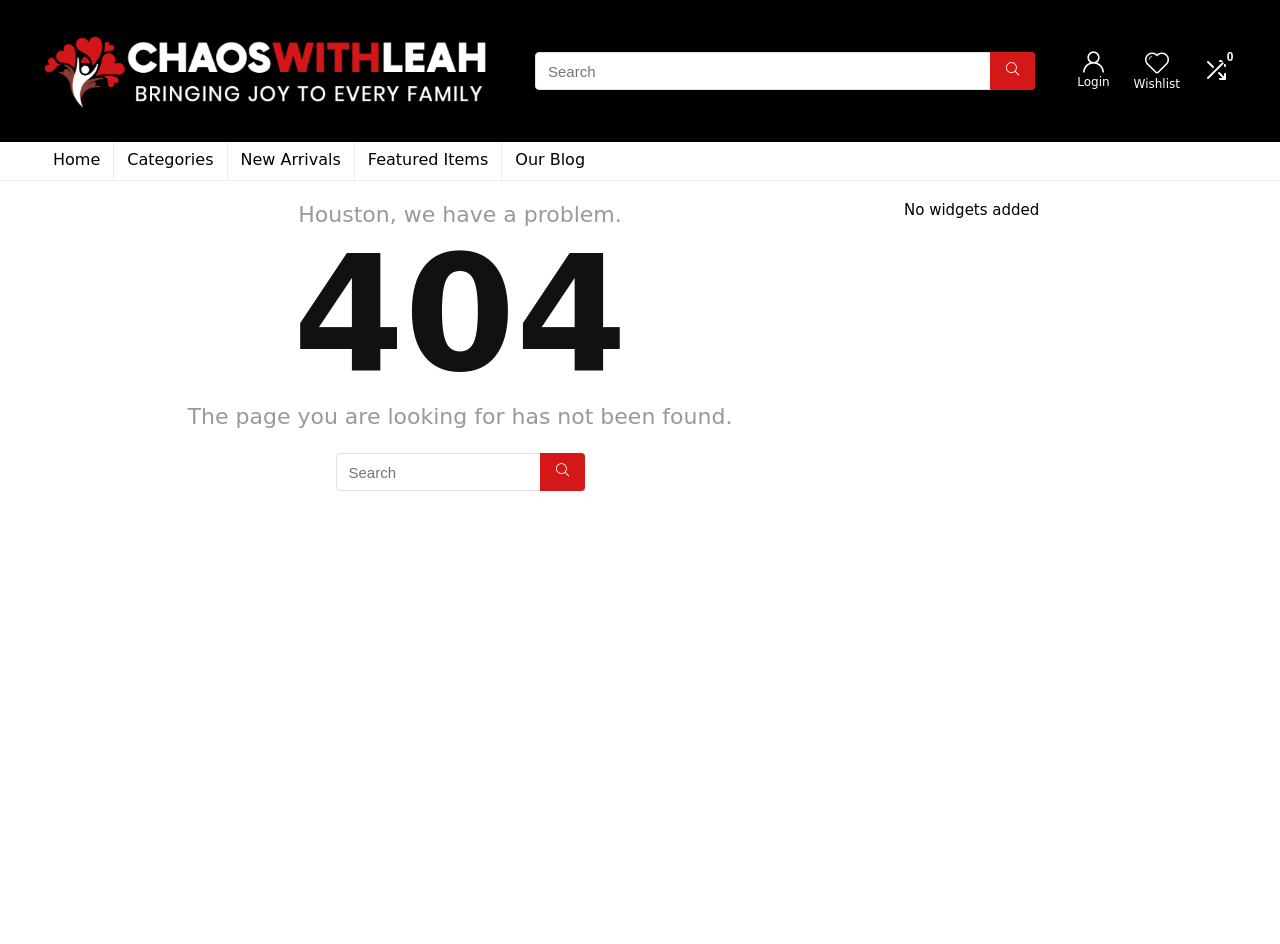Based on the element description "Search", predict the bounding box coordinates of the UI element.

None